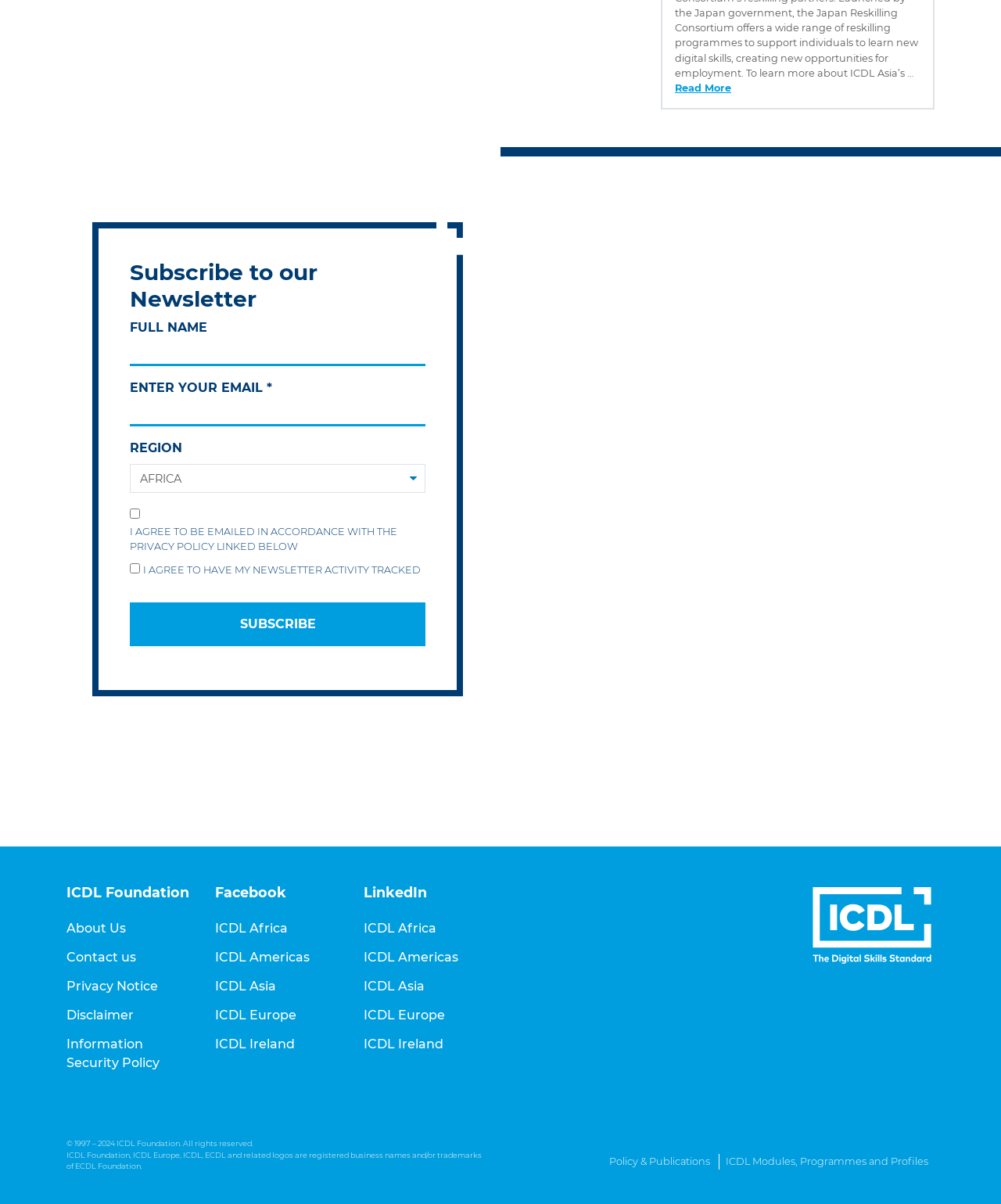Identify the bounding box coordinates for the element you need to click to achieve the following task: "Enter your full name". The coordinates must be four float values ranging from 0 to 1, formatted as [left, top, right, bottom].

[0.13, 0.285, 0.425, 0.304]